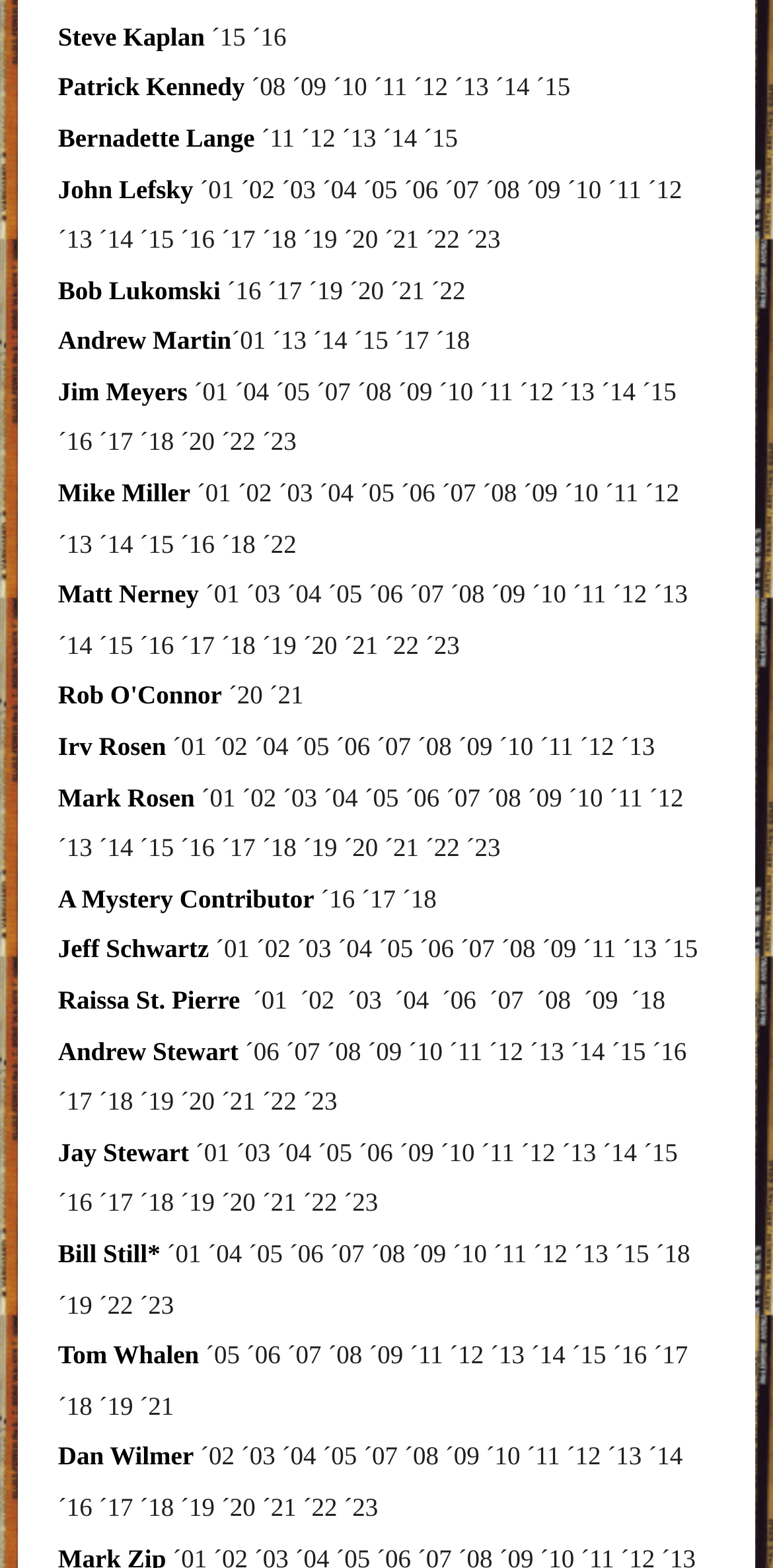How many years are listed for John Lefsky?
Can you provide an in-depth and detailed response to the question?

I counted the number of links next to John Lefsky's name, which are '01' to '23', totaling 23 years.